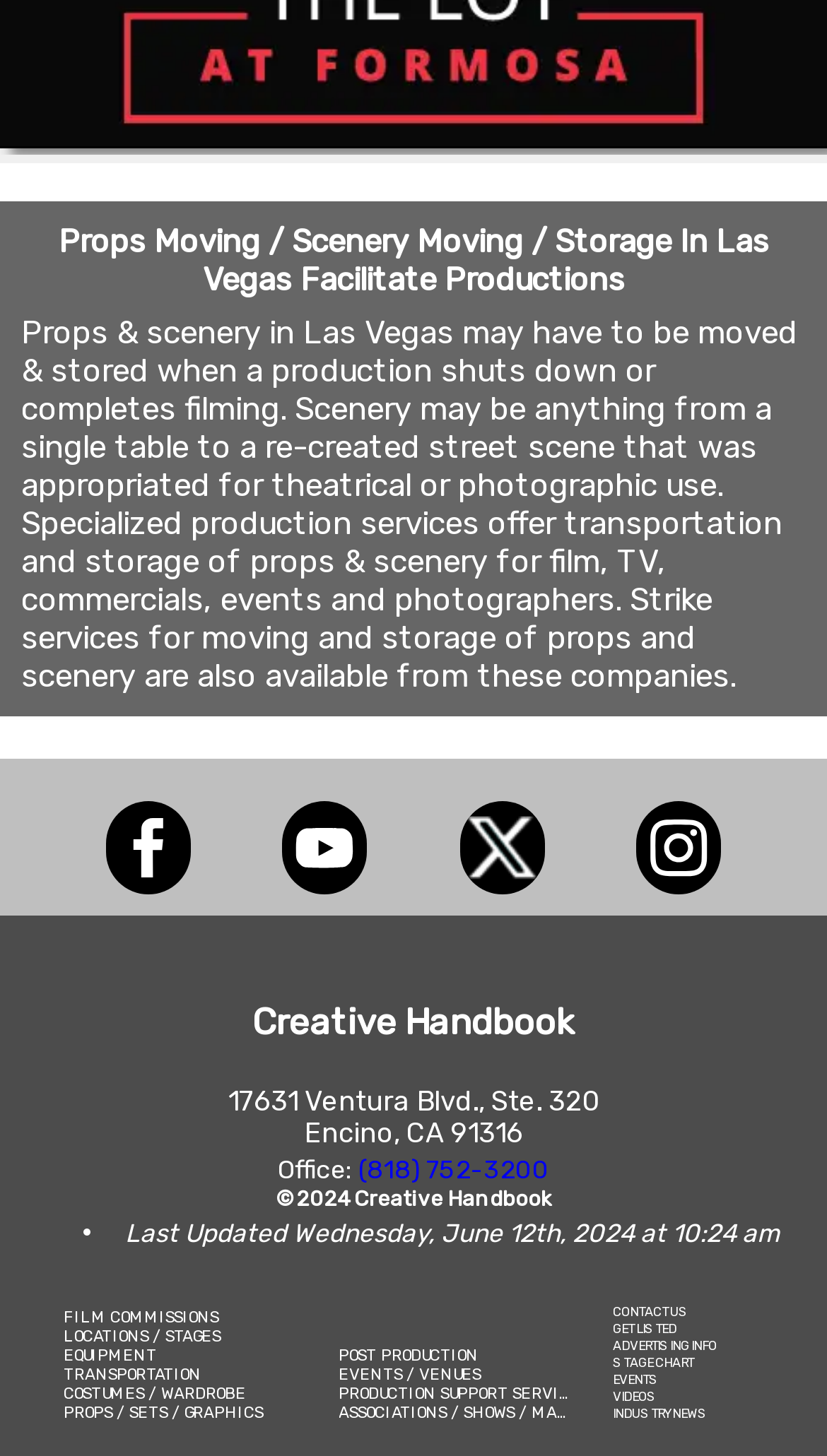Provide the bounding box coordinates for the UI element that is described by this text: "PRODUCTION SUPPORT SERVICES". The coordinates should be in the form of four float numbers between 0 and 1: [left, top, right, bottom].

[0.409, 0.951, 0.712, 0.964]